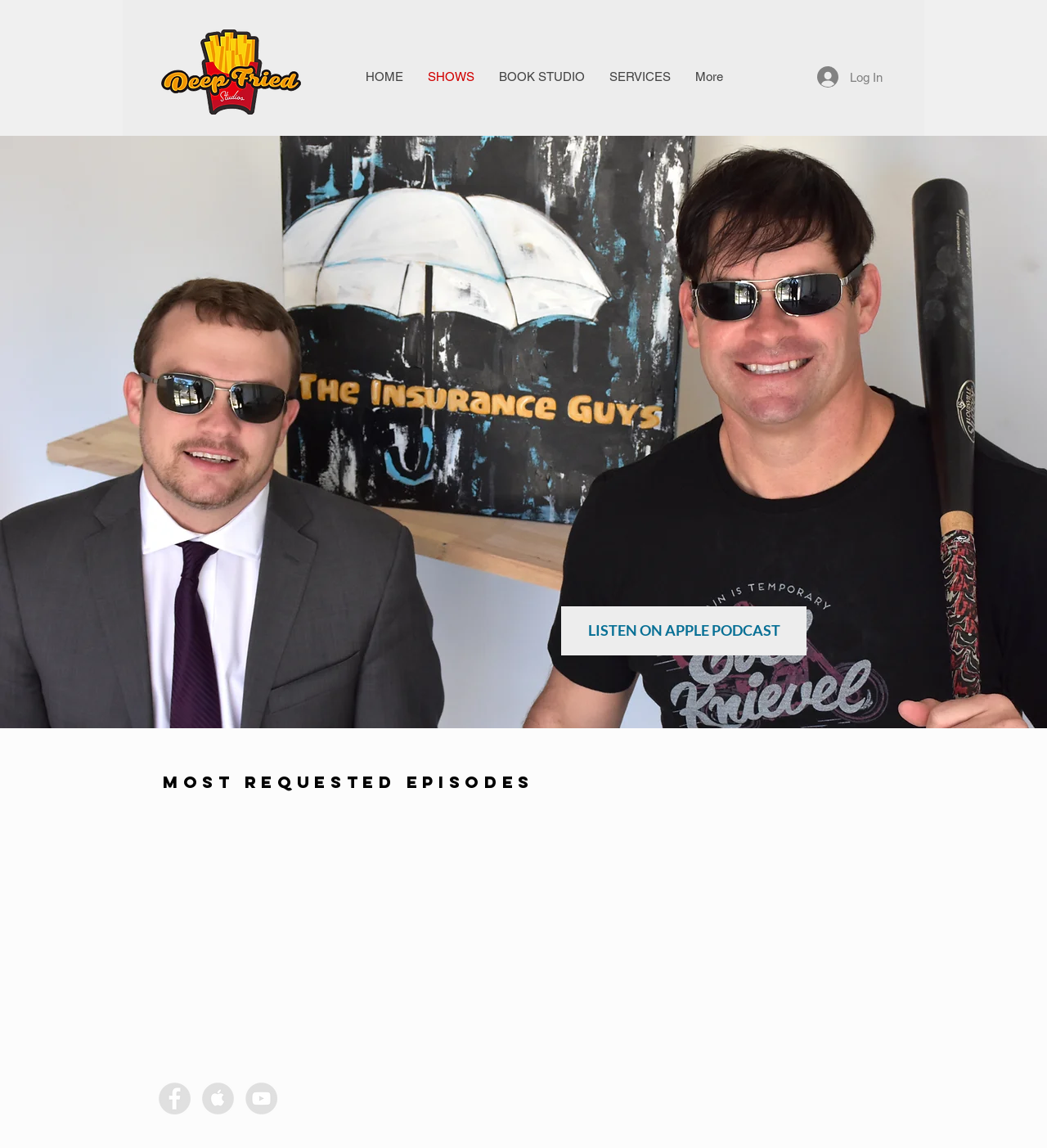Determine the bounding box coordinates for the HTML element mentioned in the following description: "More". The coordinates should be a list of four floats ranging from 0 to 1, represented as [left, top, right, bottom].

[0.652, 0.052, 0.702, 0.082]